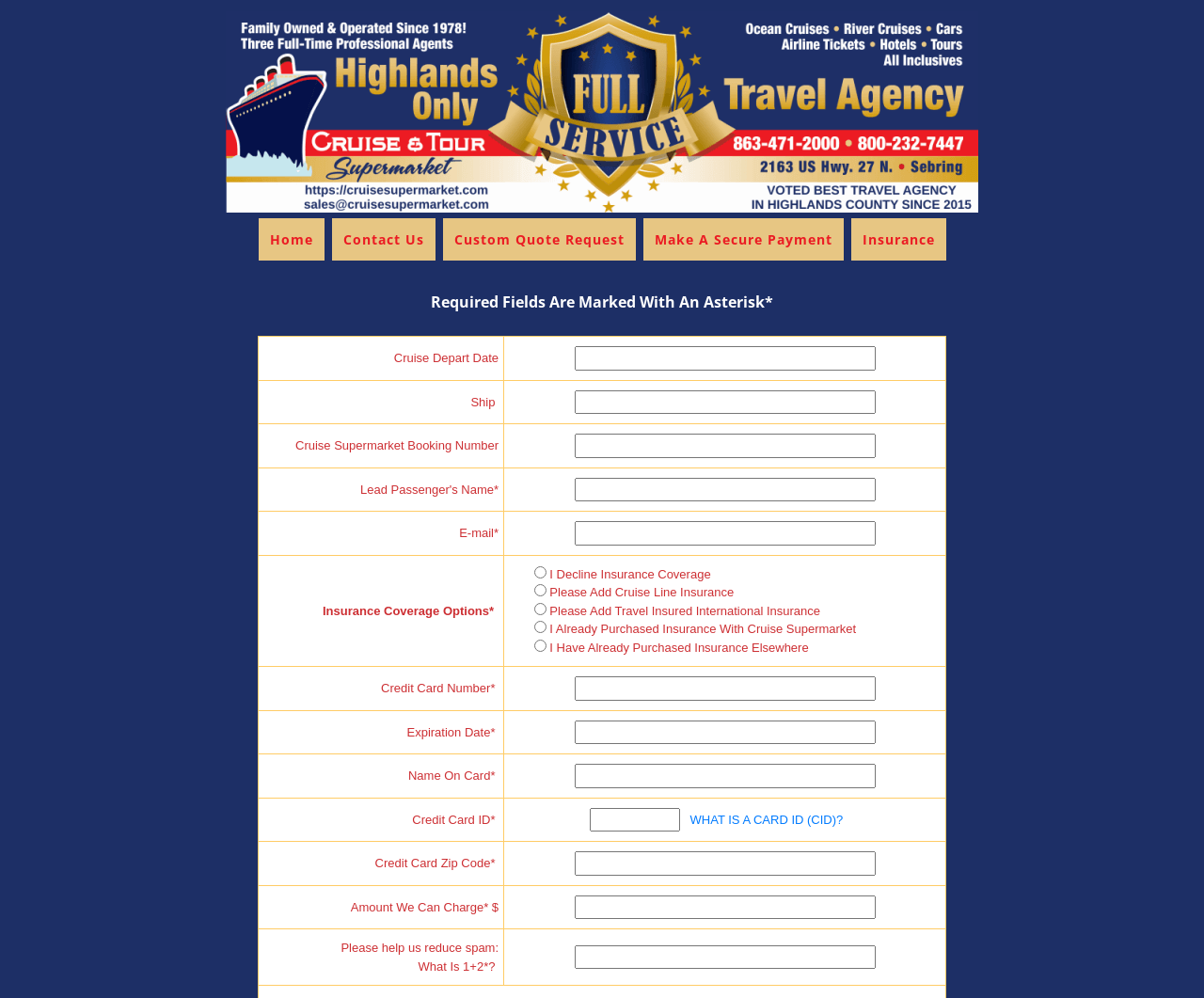What is the purpose of the 'Insurance Coverage Options' section?
Please respond to the question thoroughly and include all relevant details.

The 'Insurance Coverage Options' section appears to be designed for users to select their preferred insurance options. The section provides several radio buttons with different insurance options, including 'I Decline Insurance Coverage', 'Please Add Cruise Line Insurance', and 'Please Add Travel Insured International Insurance'.